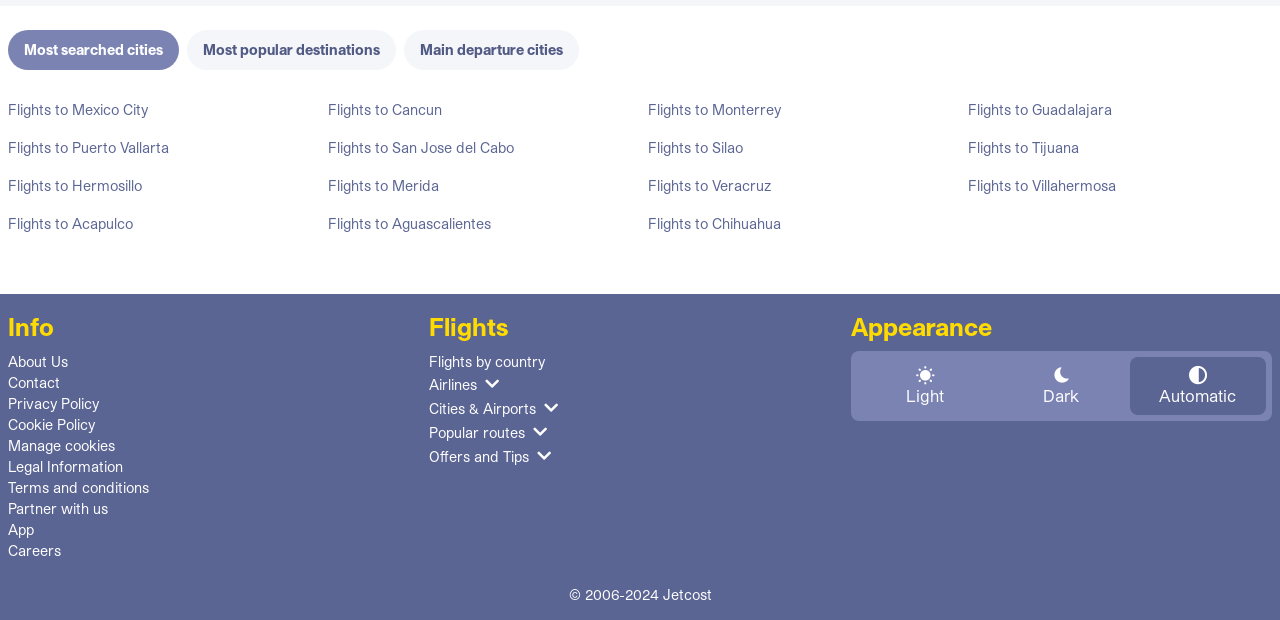Determine the bounding box coordinates of the clickable element necessary to fulfill the instruction: "Explore flights by country". Provide the coordinates as four float numbers within the 0 to 1 range, i.e., [left, top, right, bottom].

[0.335, 0.566, 0.426, 0.6]